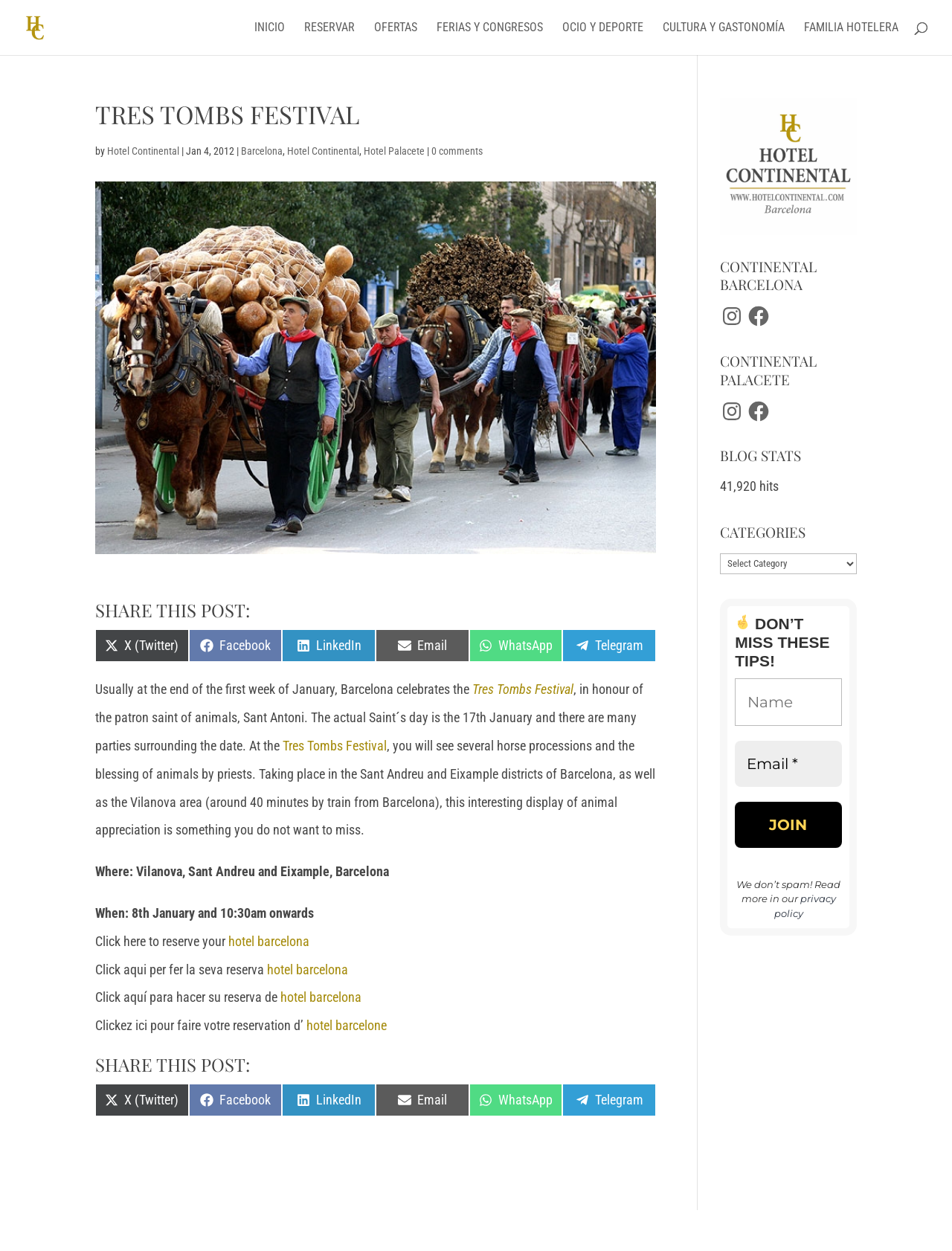Based on the image, give a detailed response to the question: What is the name of the district where the festival takes place?

The webpage mentions 'Taking place in the Sant Andreu and Eixample districts of Barcelona' which indicates that the festival takes place in these districts.